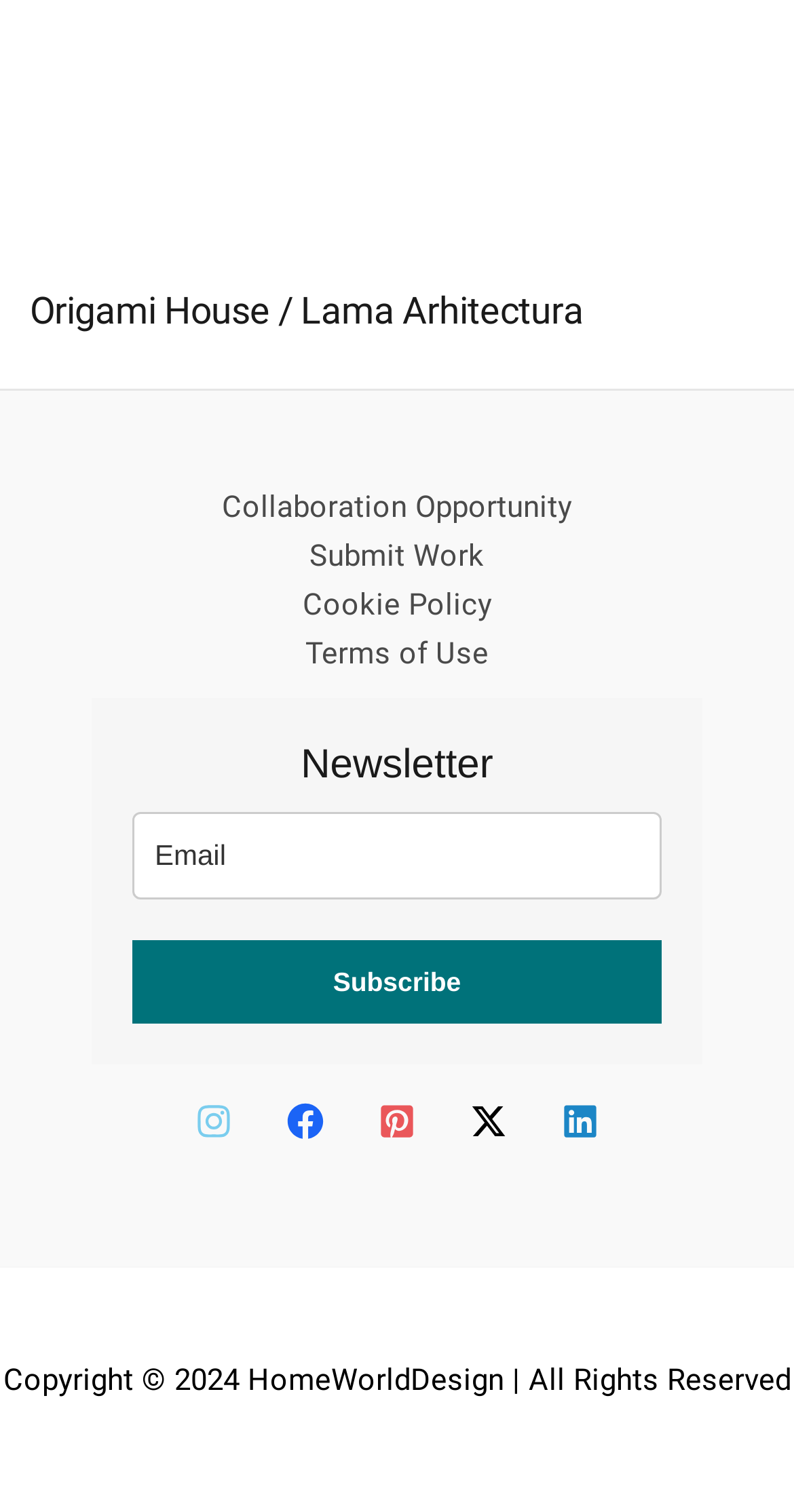Please specify the bounding box coordinates of the clickable region necessary for completing the following instruction: "Follow on Instagram". The coordinates must consist of four float numbers between 0 and 1, i.e., [left, top, right, bottom].

[0.246, 0.73, 0.292, 0.754]